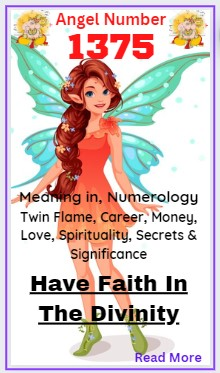What is written at the top of the illustration?
From the image, respond using a single word or phrase.

Angel Number 1375